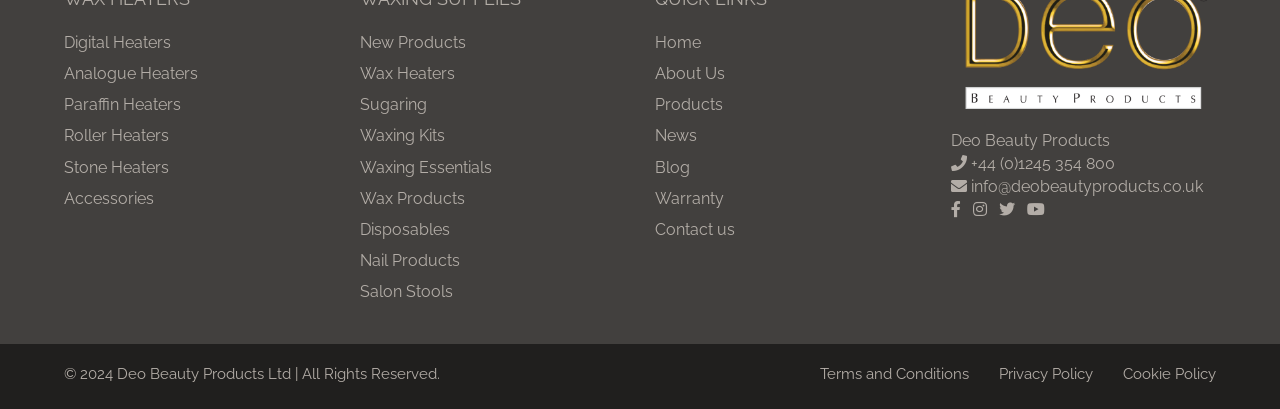Determine the bounding box coordinates for the clickable element to execute this instruction: "View Wax Heaters". Provide the coordinates as four float numbers between 0 and 1, i.e., [left, top, right, bottom].

[0.281, 0.156, 0.355, 0.203]